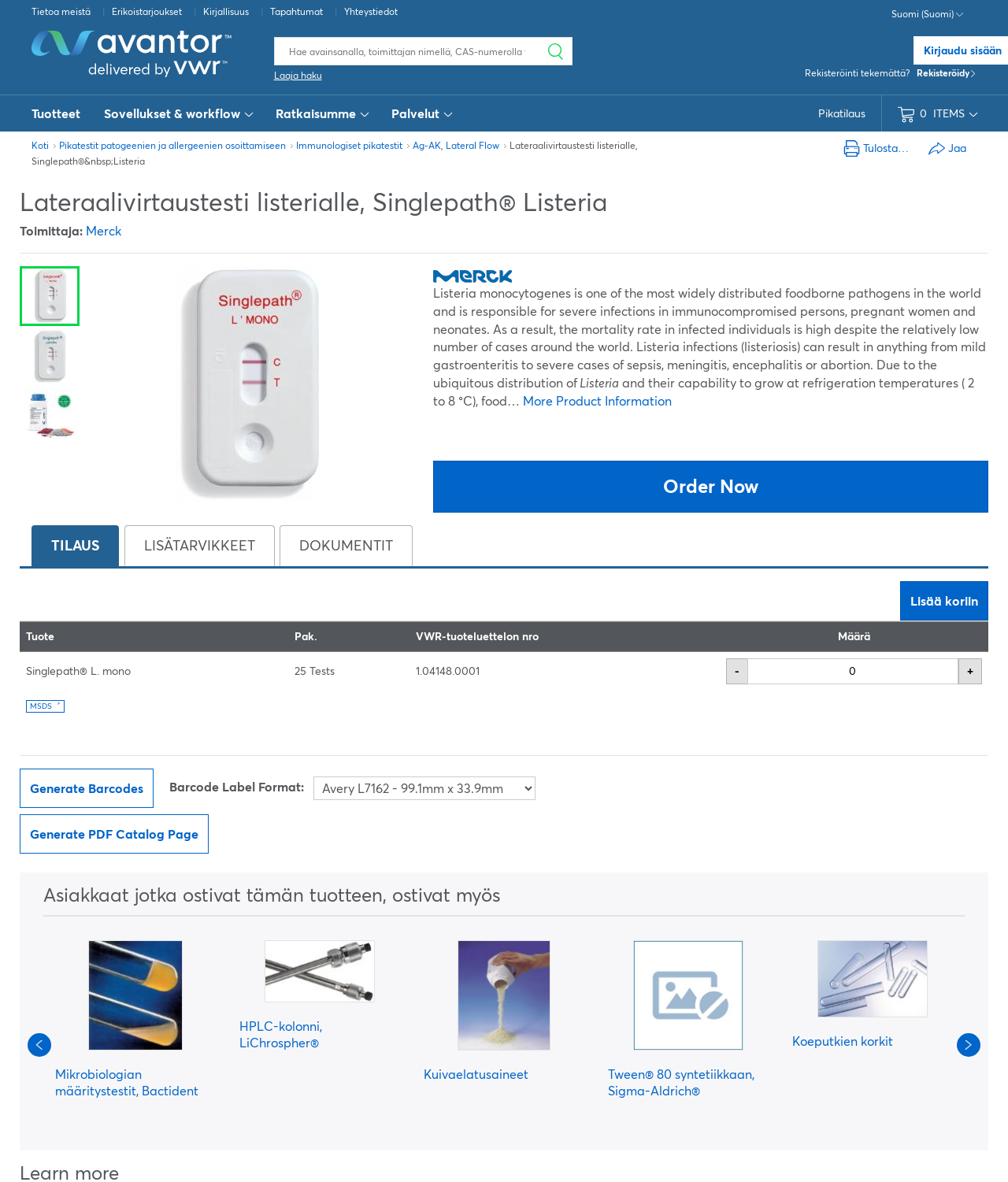What is the name of the company that provides the test kit?
Refer to the image and provide a thorough answer to the question.

I found the answer by looking at the webpage, specifically the section where it says 'Toimittaja:' and then 'Merck'.